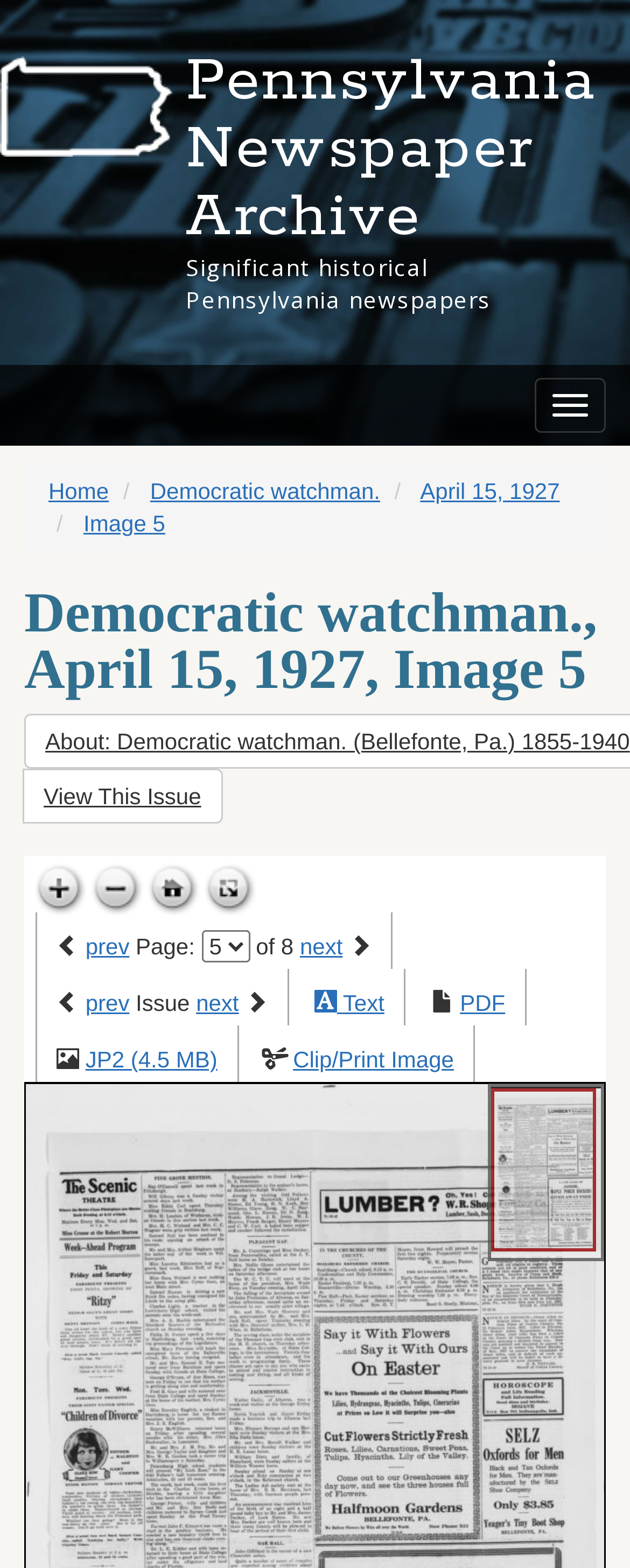Could you provide the bounding box coordinates for the portion of the screen to click to complete this instruction: "Click the link to Horstman Group"?

None